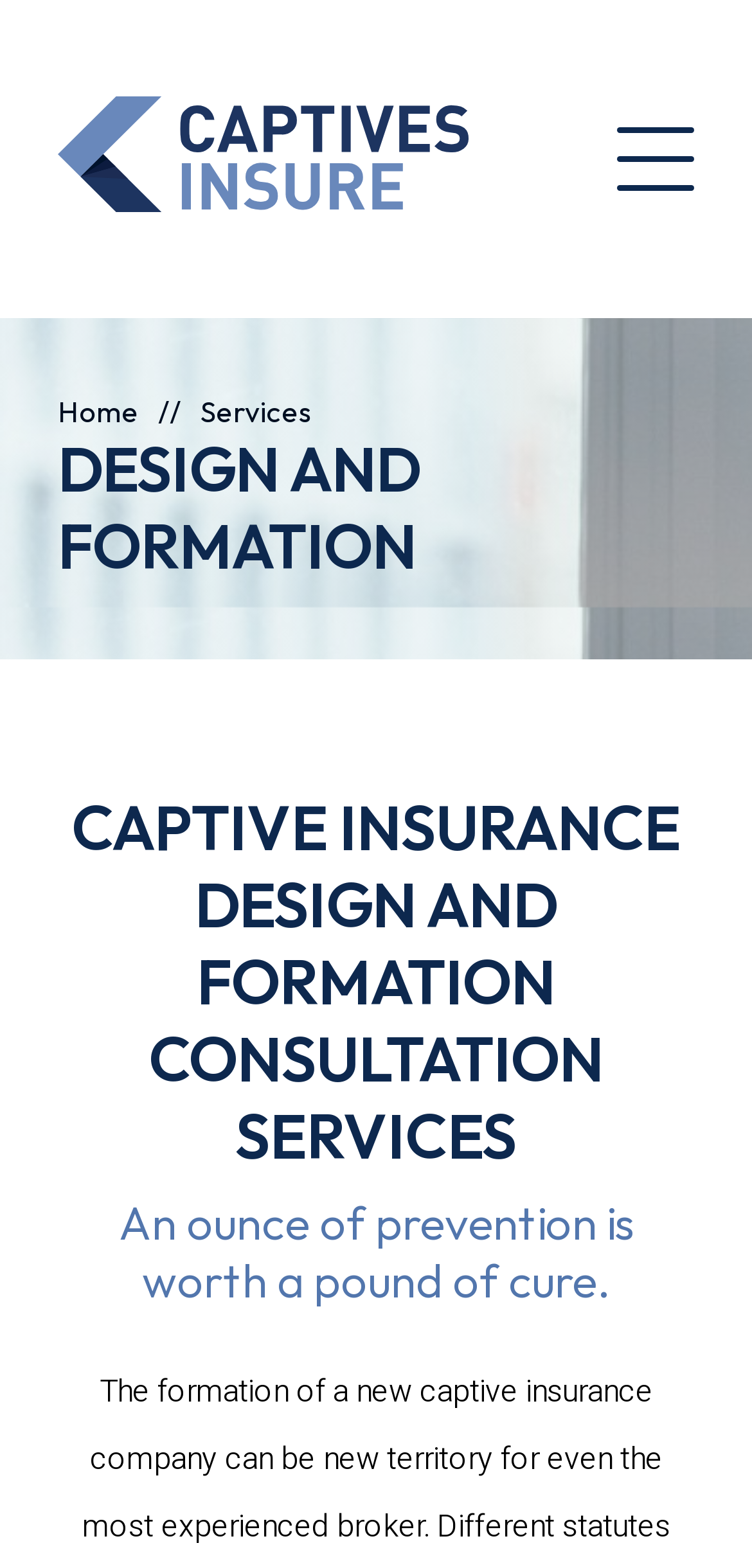Identify the bounding box coordinates for the UI element mentioned here: "Home". Provide the coordinates as four float values between 0 and 1, i.e., [left, top, right, bottom].

[0.077, 0.251, 0.185, 0.274]